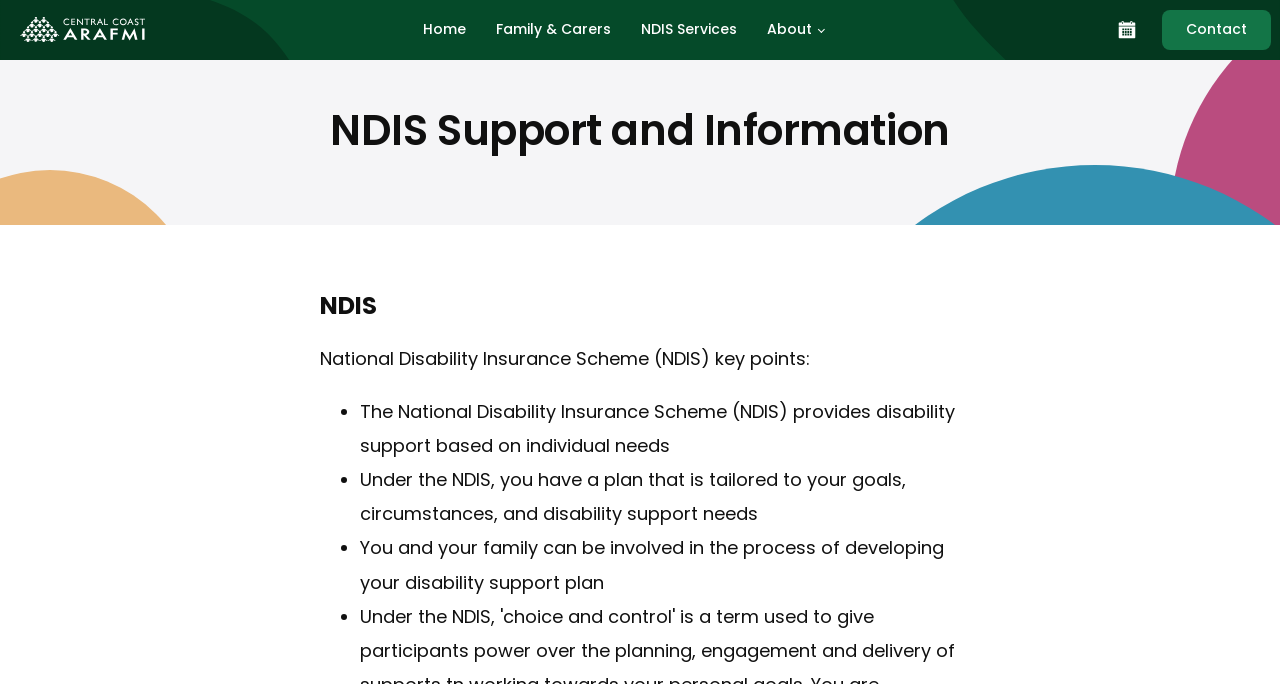Can you find the bounding box coordinates for the element to click on to achieve the instruction: "read about NDIS"?

[0.25, 0.422, 0.75, 0.471]